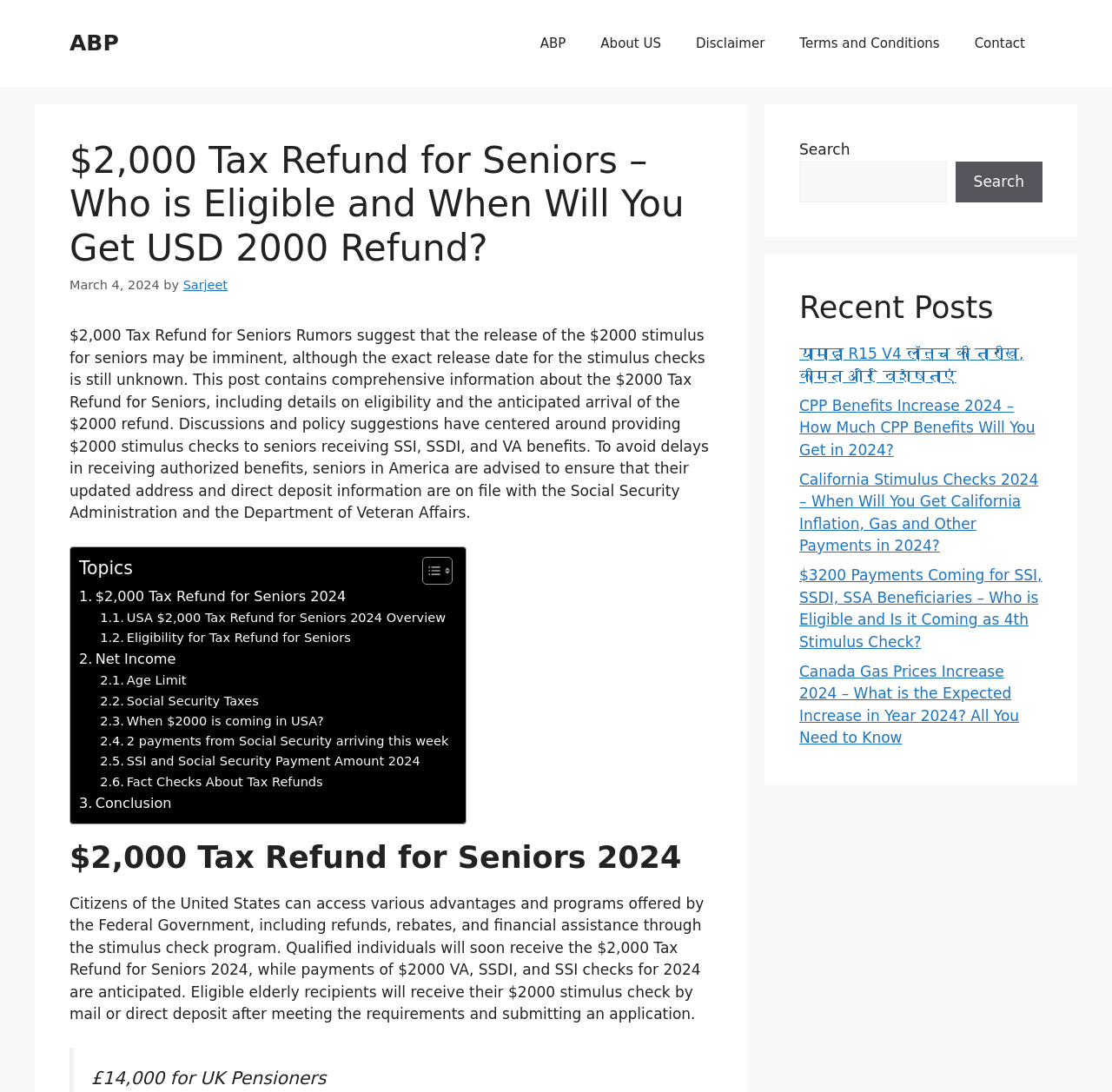Generate the title text from the webpage.

$2,000 Tax Refund for Seniors – Who is Eligible and When Will You Get USD 2000 Refund?